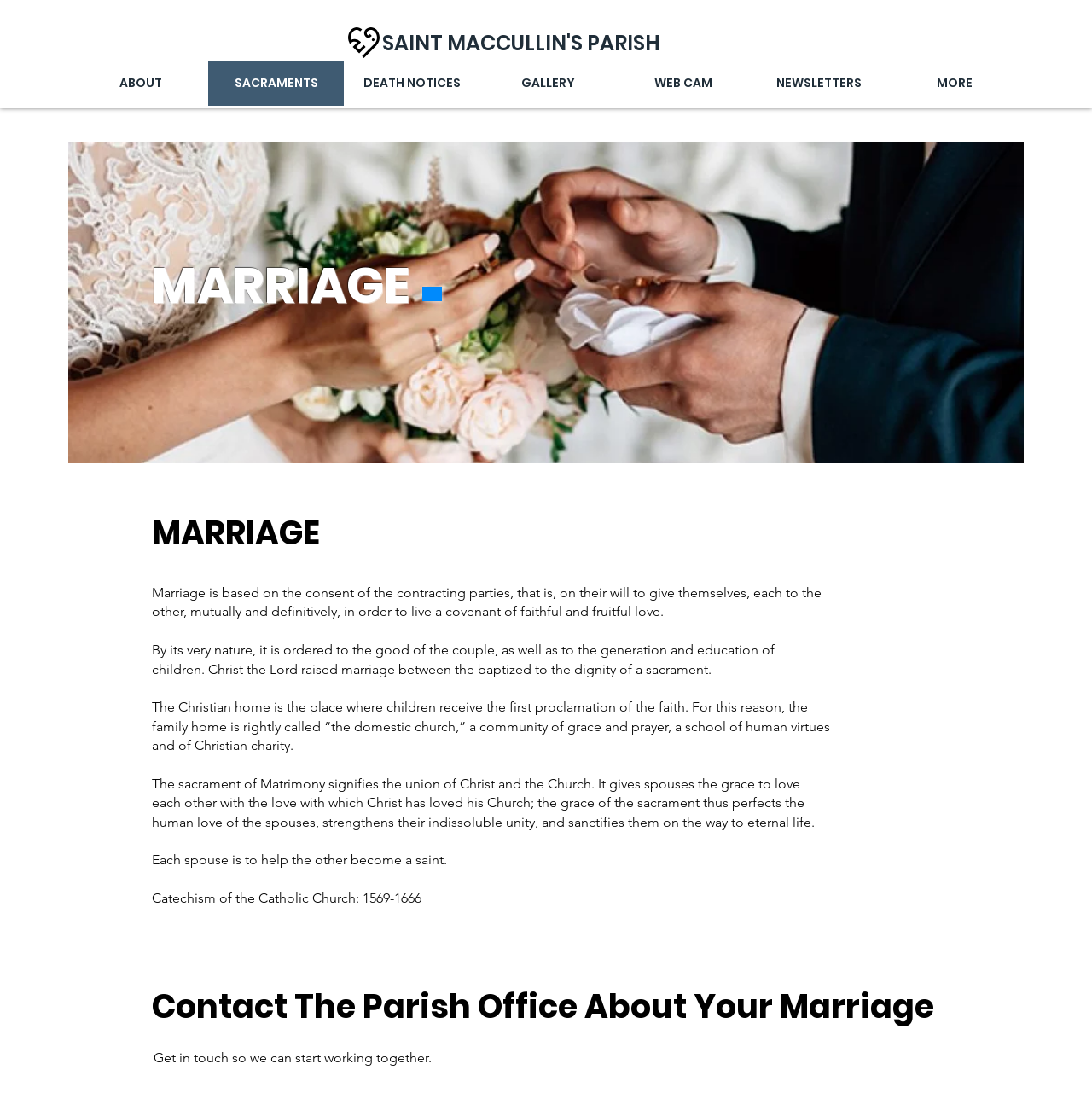Provide a comprehensive description of the webpage.

The webpage is about marriage in the context of the Catholic Church, specifically in Mac Cullins Parish. At the top left, there is a logo image, and next to it, a link to the parish's name, "SAINT MACCULLIN'S PARISH". Below this, there is a navigation menu with links to various sections of the website, including "ABOUT", "SACRAMENTS", "DEATH NOTICES", "GALLERY", "WEB CAM", "NEWSLETTERS", and "MORE".

On the main content area, there is a large image of wedding rings, taking up most of the width. Above this image, there are two headings, both with the text "MARRIAGE". Below the image, there are four paragraphs of text that discuss the Catholic Church's teachings on marriage, including its purpose, the role of the family, and the sacrament of Matrimony.

To the right of the image, there is a vertical line separator. Below this separator, there is another heading, "MARRIAGE", followed by four paragraphs of text that provide more information on the sacrament of Matrimony, including its significance and the role of spouses in helping each other become saints.

At the bottom of the page, there is a heading, "Contact The Parish Office About Your Marriage", followed by a brief text encouraging visitors to get in touch with the parish office.